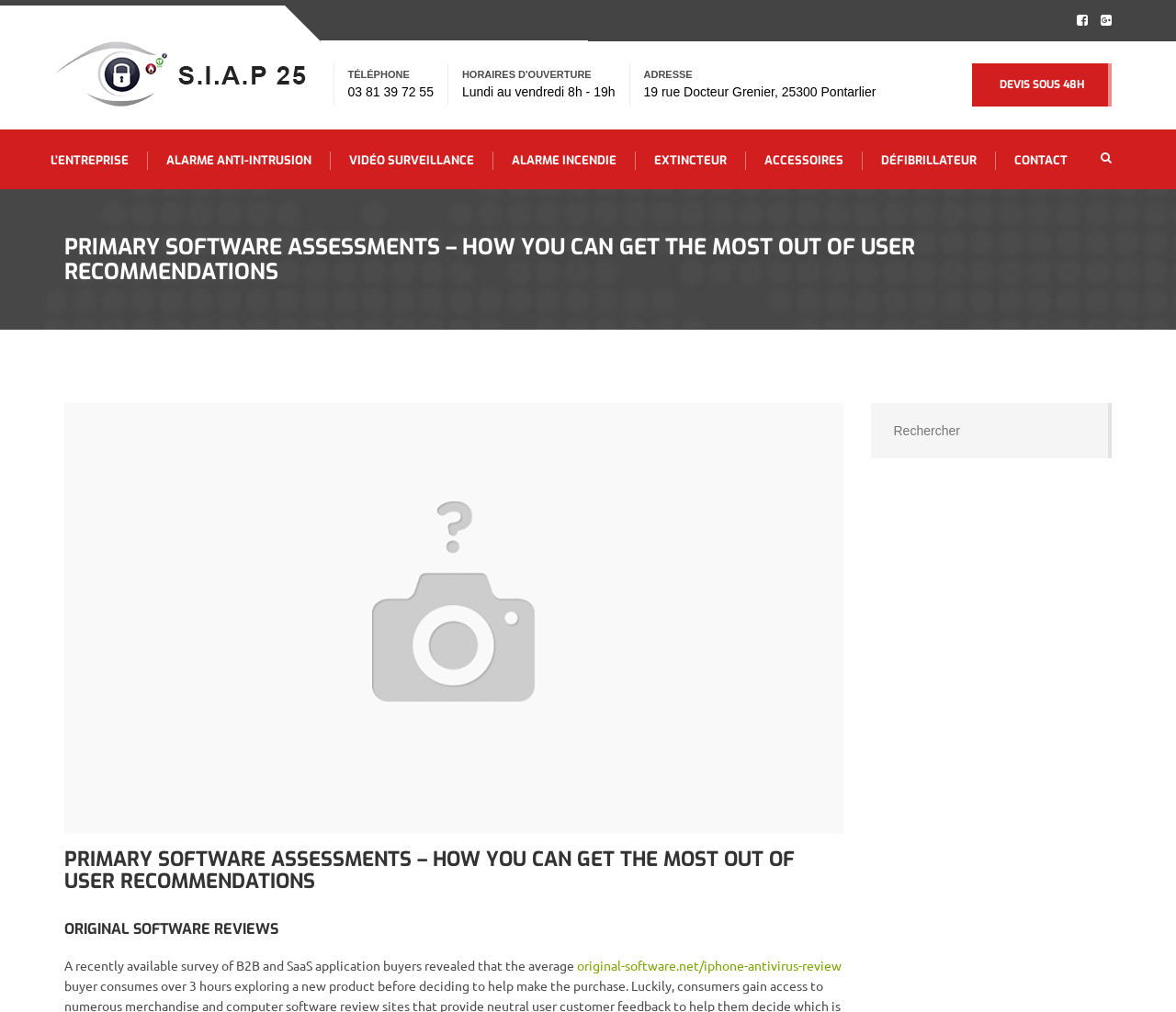Give a short answer using one word or phrase for the question:
What is the purpose of the 'DEVIS SOUS 48H' link?

To get a quote within 48 hours